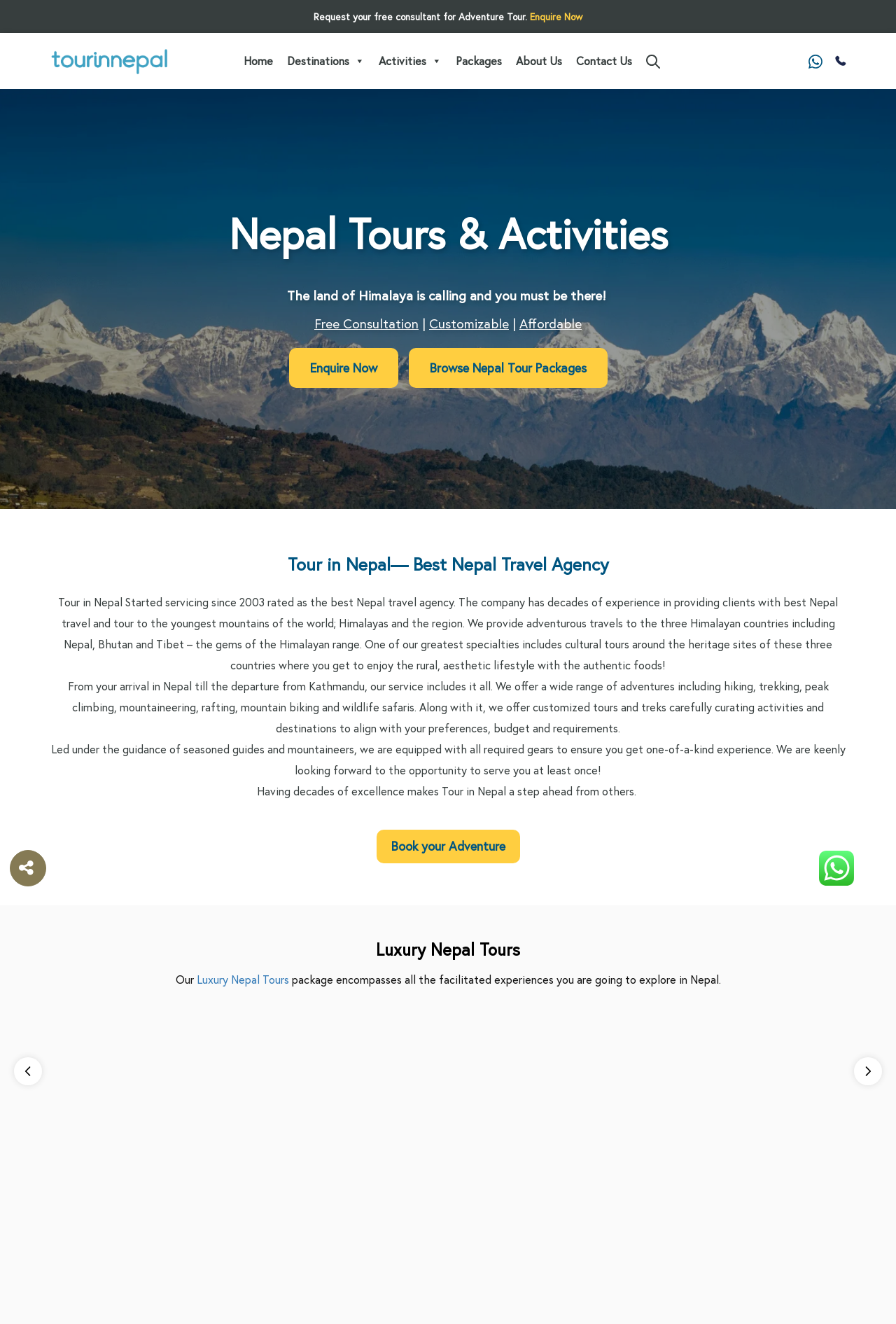Generate a comprehensive description of the webpage content.

This webpage is about a Nepal travel agency, Tour in Nepal, which offers various tour packages and activities. At the top, there is a navigation menu with links to "Home", "Destinations", "Activities", "Packages", "About Us", and "Contact Us". On the top right, there are icons for search, WhatsApp, and phone.

Below the navigation menu, there is a large image that spans the entire width of the page, showcasing a scenic view of Nagarkot Tour Packages. 

Underneath the image, there is a heading "Nepal Tours & Activities" followed by a brief introduction to the agency, highlighting its expertise in providing customizable and affordable tours. There are two call-to-action buttons, "Enquire Now" and "Browse Nepal Tour Packages".

The main content of the page is divided into sections. The first section introduces the agency, Tour in Nepal, which has been in operation since 2003 and offers a range of adventures, including hiking, trekking, and wildlife safaris. The section also highlights the agency's expertise in providing cultural tours around heritage sites.

The next section describes the agency's services, which include customized tours and treks tailored to individual preferences, budget, and requirements. The section also mentions the agency's experienced guides and mountaineers.

Further down, there is a section promoting luxury Nepal tours, with a heading "Luxury Nepal Tours" and a brief description of the package. On either side of this section, there are small images.

Throughout the page, there are several static text elements and links, including a request for a free consultant for an adventure tour at the top.